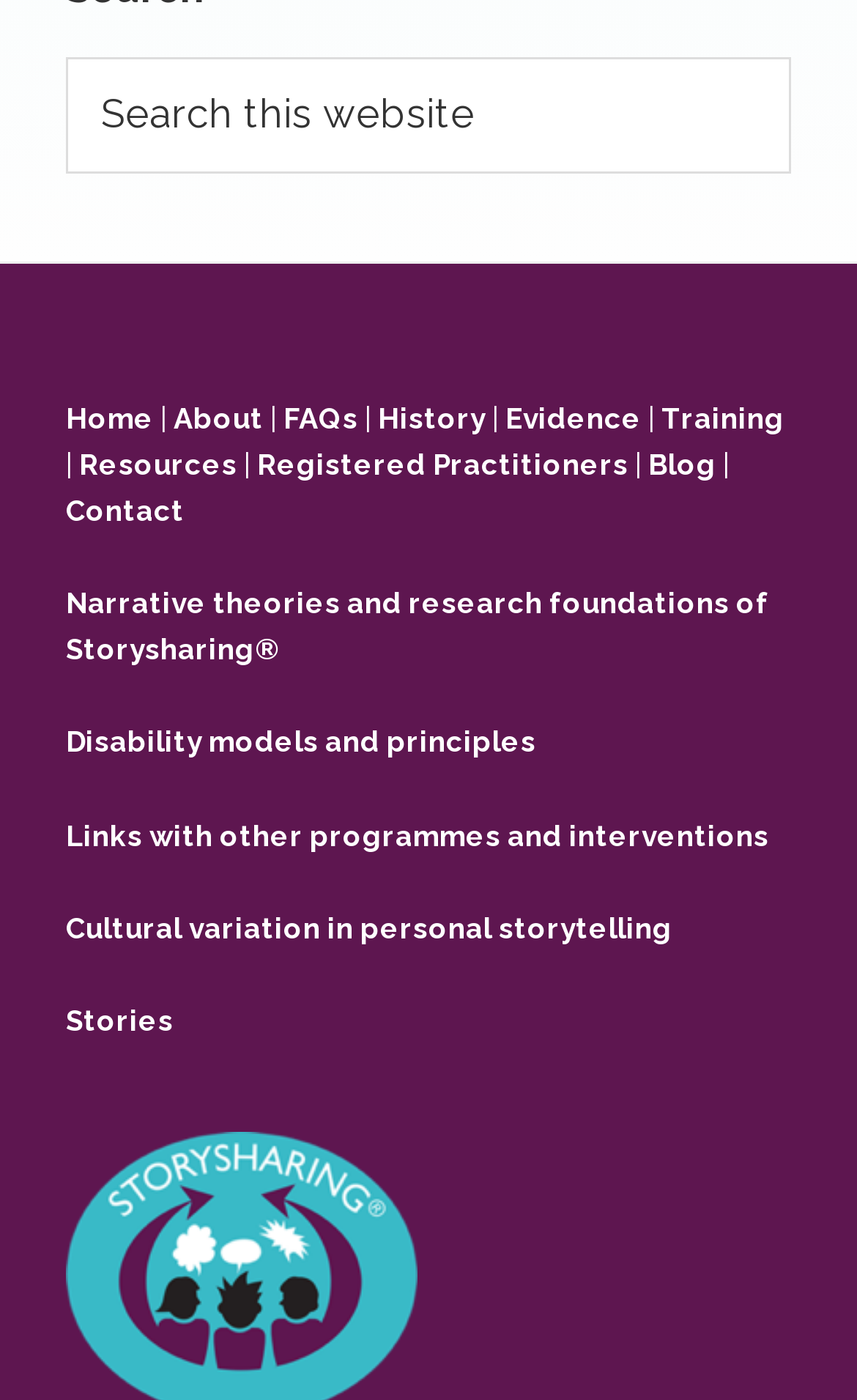Using the provided description Resources, find the bounding box coordinates for the UI element. Provide the coordinates in (top-left x, top-left y, bottom-right x, bottom-right y) format, ensuring all values are between 0 and 1.

[0.092, 0.32, 0.277, 0.343]